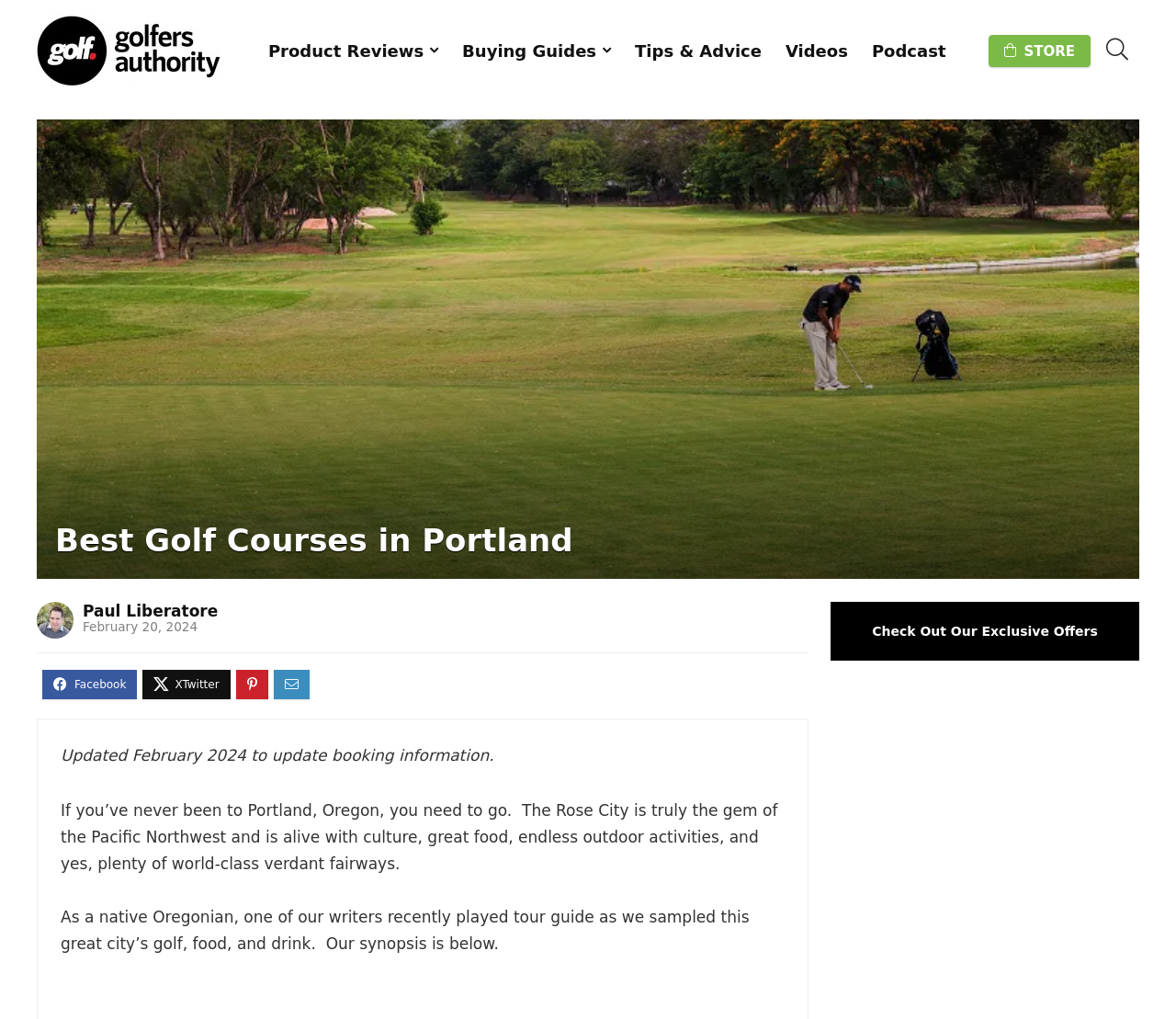Please identify the bounding box coordinates of the clickable area that will allow you to execute the instruction: "Explore the STORE".

[0.841, 0.034, 0.927, 0.065]